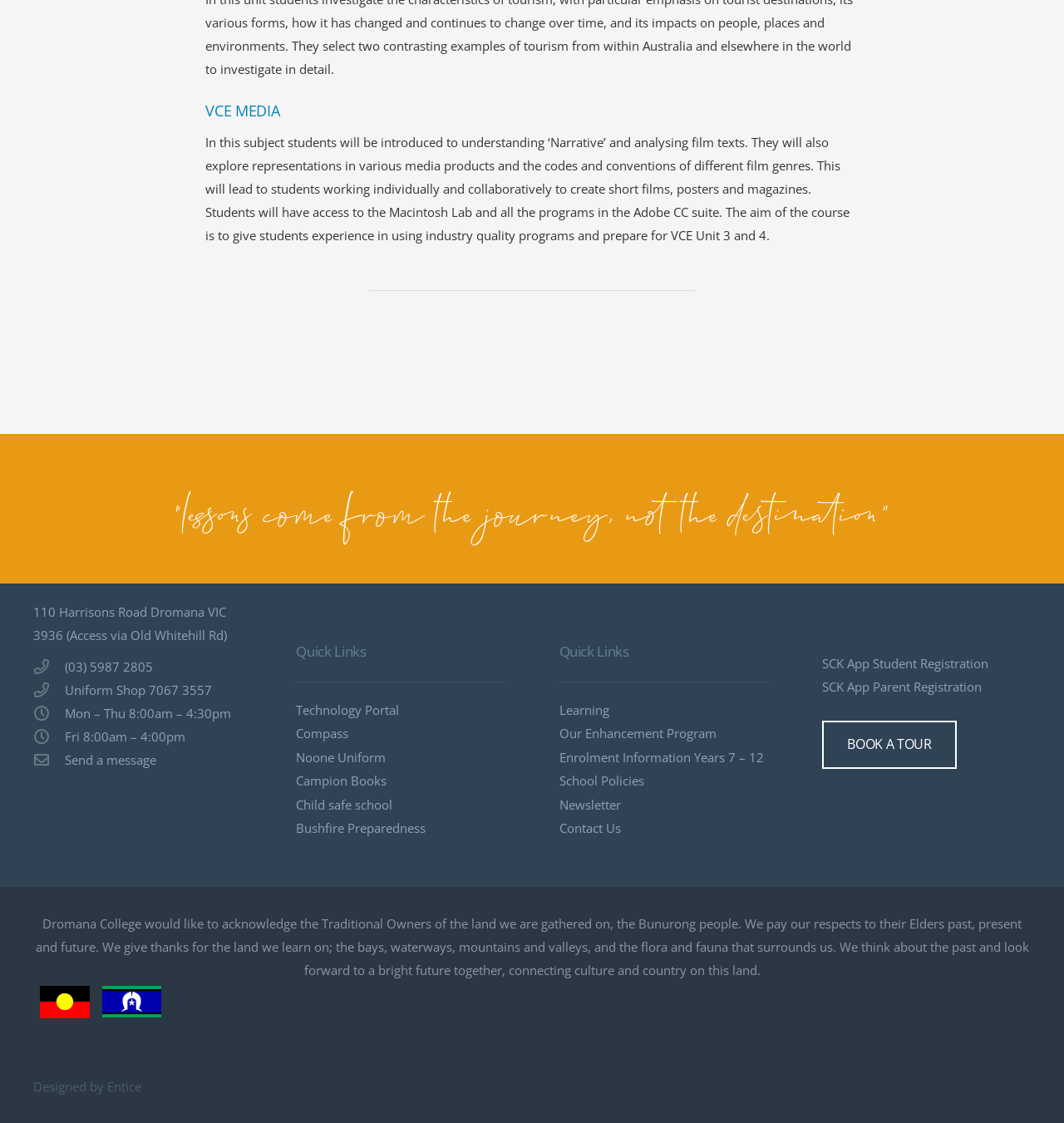Based on the image, provide a detailed response to the question:
What is the name of the people who are the Traditional Owners of the land?

The name of the people who are the Traditional Owners of the land can be inferred from the text 'Dromana College would like to acknowledge the Traditional Owners of the land we are gathered on, the Bunurong people.' which is located at the bottom of the webpage.